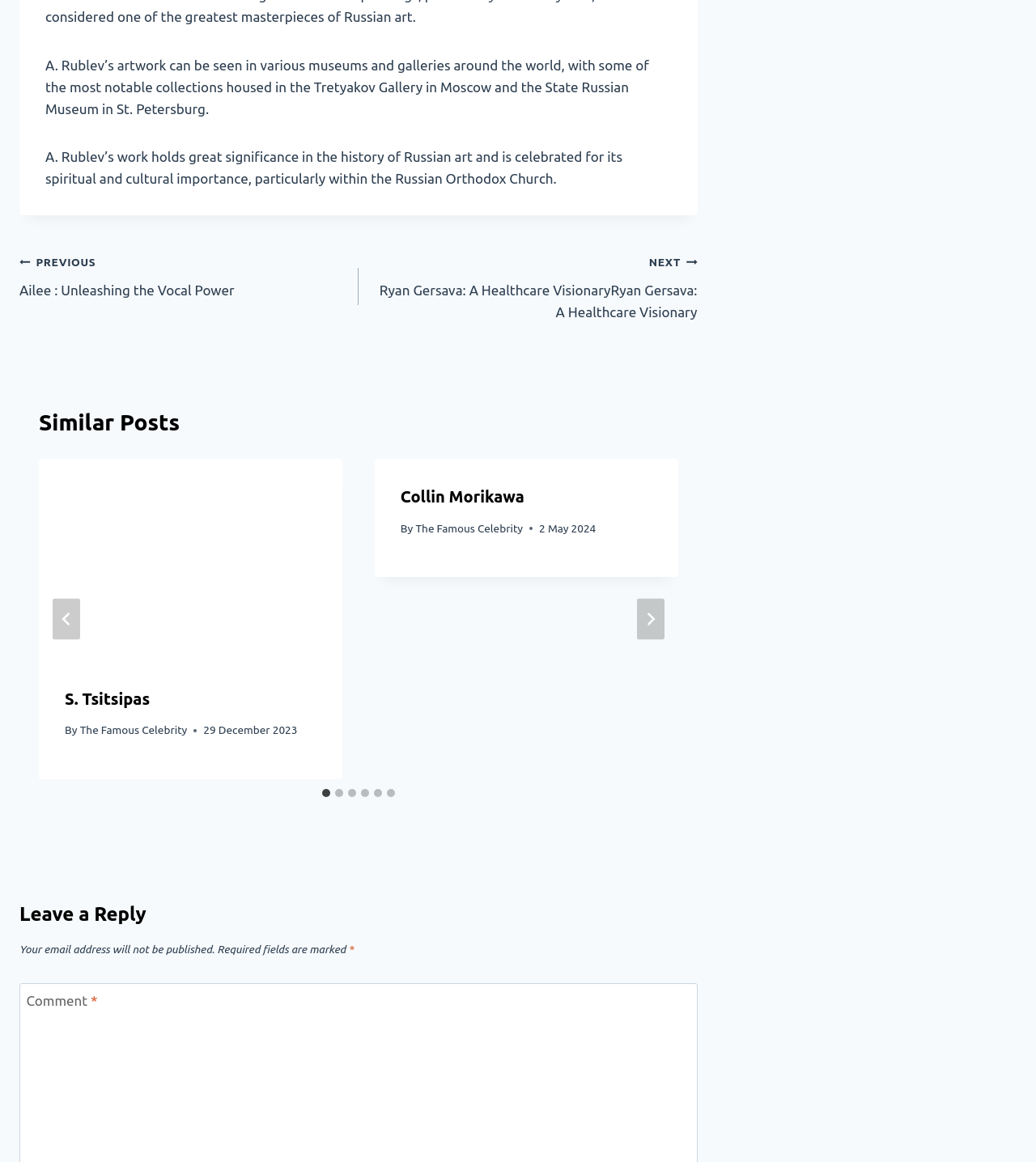Answer briefly with one word or phrase:
What is the purpose of the 'Next' and 'Previous' links?

Post navigation